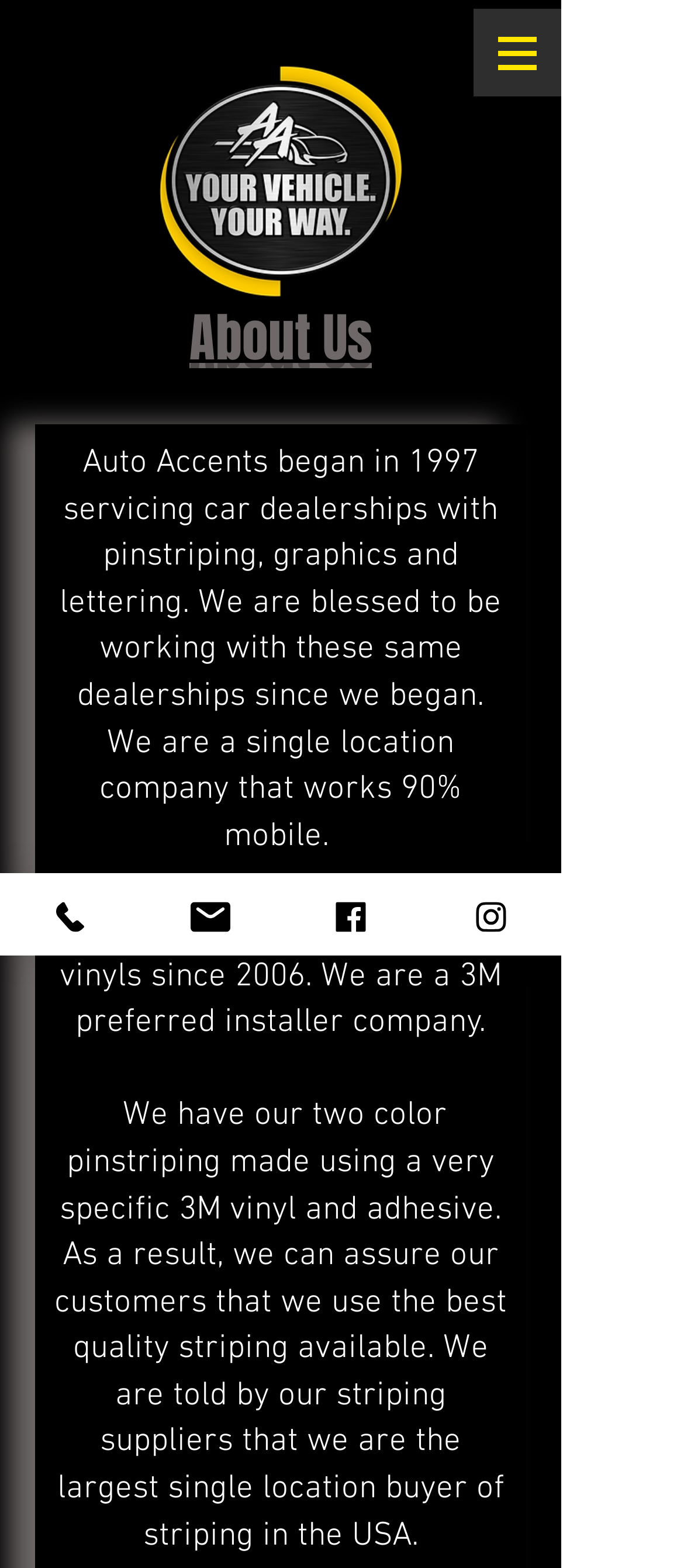Identify the bounding box of the UI component described as: "aria-label="Open navigation menu"".

[0.692, 0.006, 0.821, 0.061]